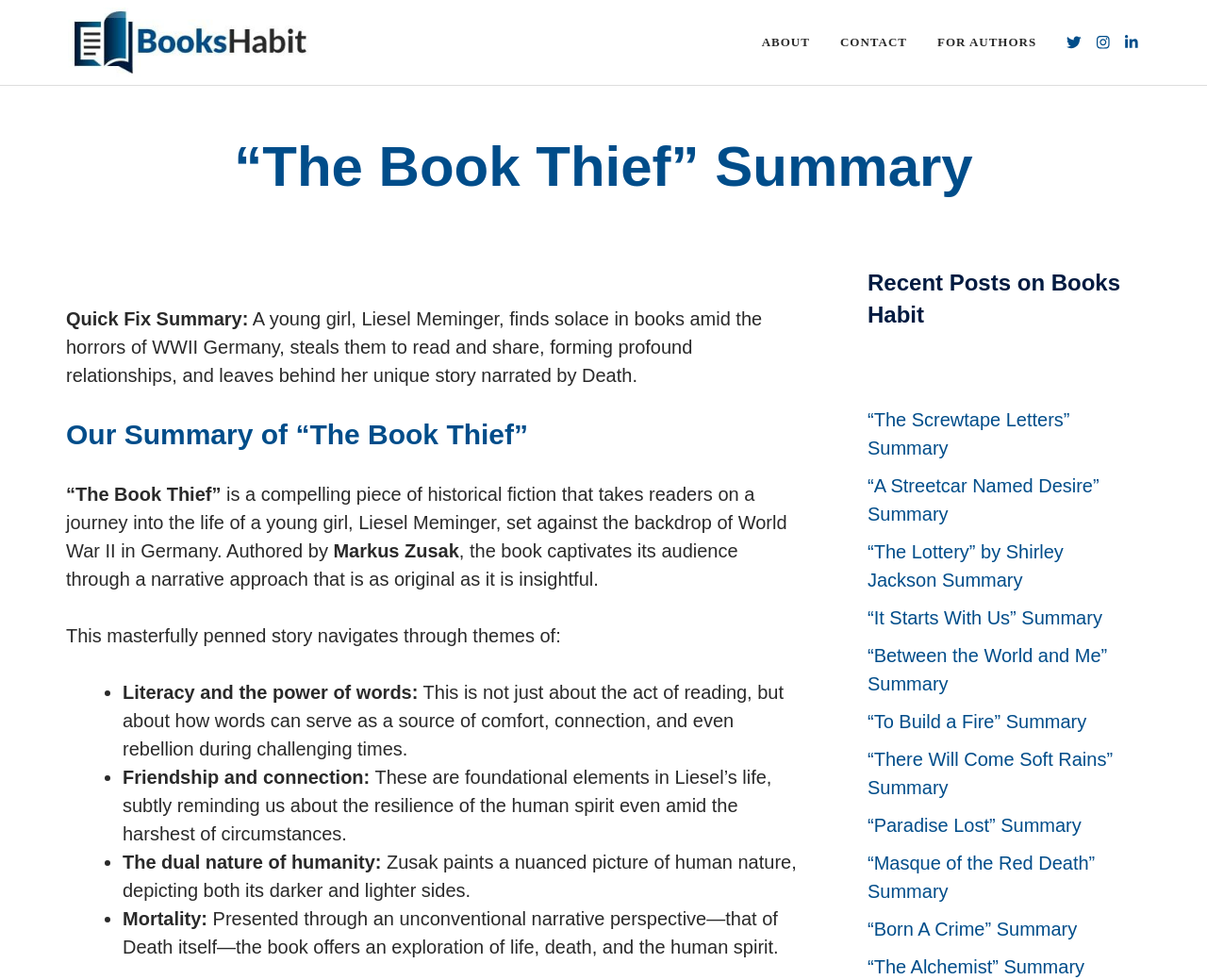Using details from the image, please answer the following question comprehensively:
Who is the author of the book?

The question asks for the author of the book, which can be found in the text 'Authored by Markus Zusak' in the summary section of the webpage.